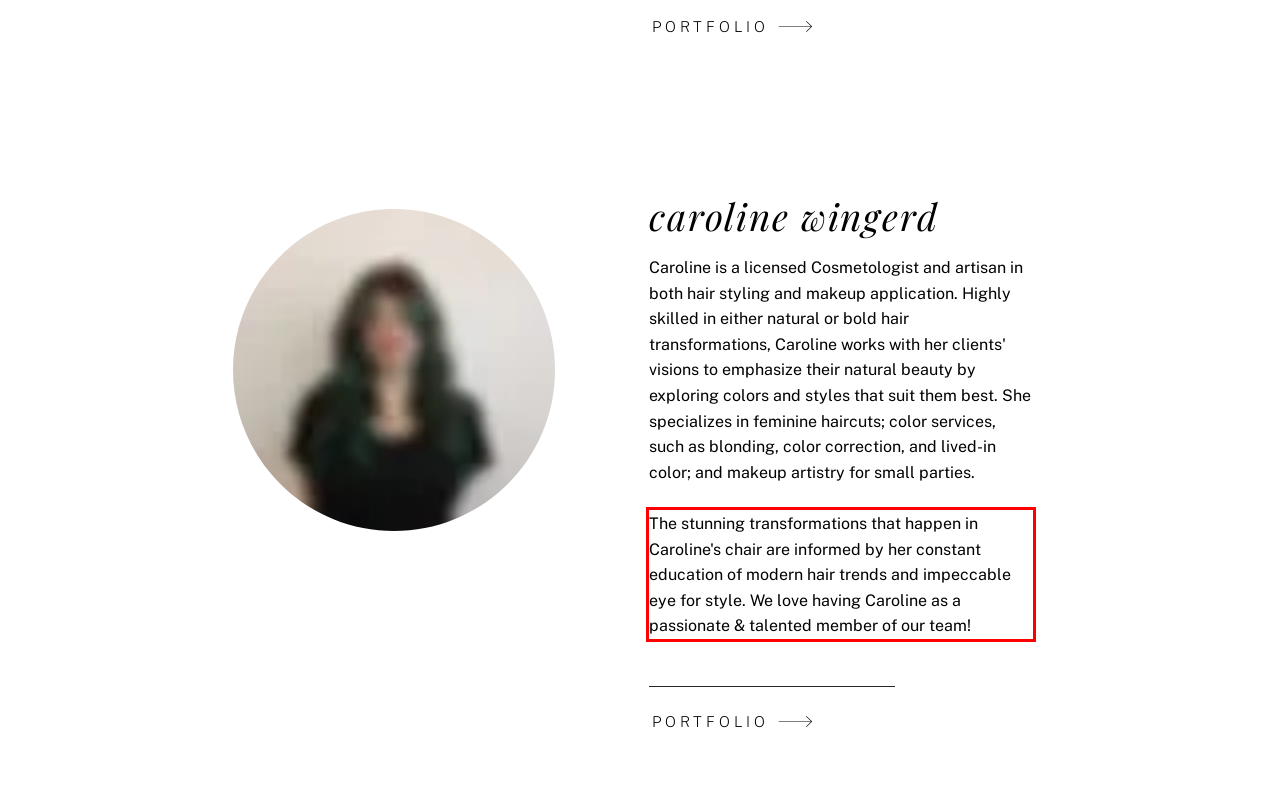Analyze the red bounding box in the provided webpage screenshot and generate the text content contained within.

The stunning transformations that happen in Caroline's chair are informed by her constant education of modern hair trends and impeccable eye for style. We love having Caroline as a passionate & talented member of our team!